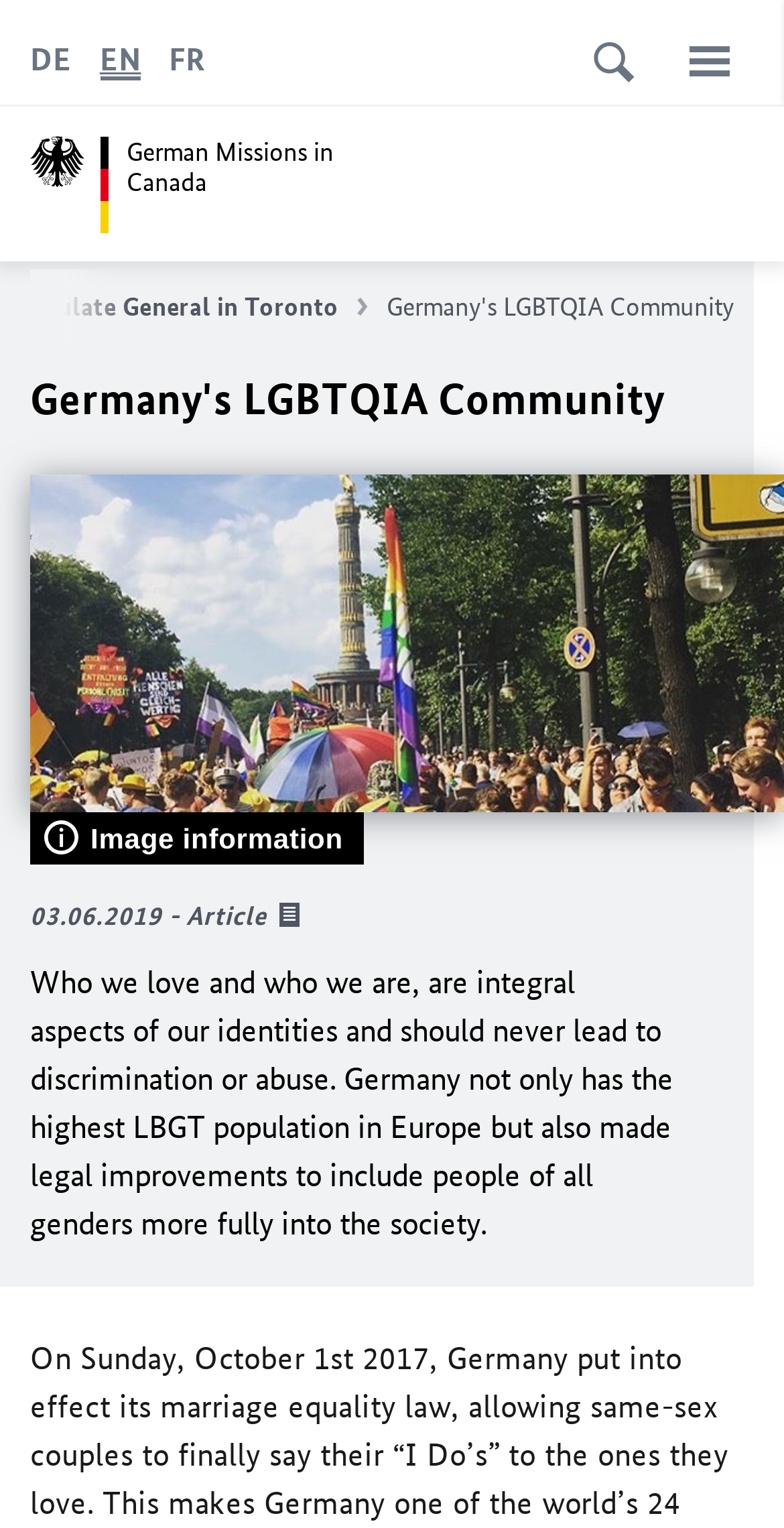What is the purpose of the button 'Image information'?
Using the image, provide a detailed and thorough answer to the question.

I inferred the purpose of the button 'Image information' by its location below the image and its text, which suggests that it provides additional information about the image when clicked.